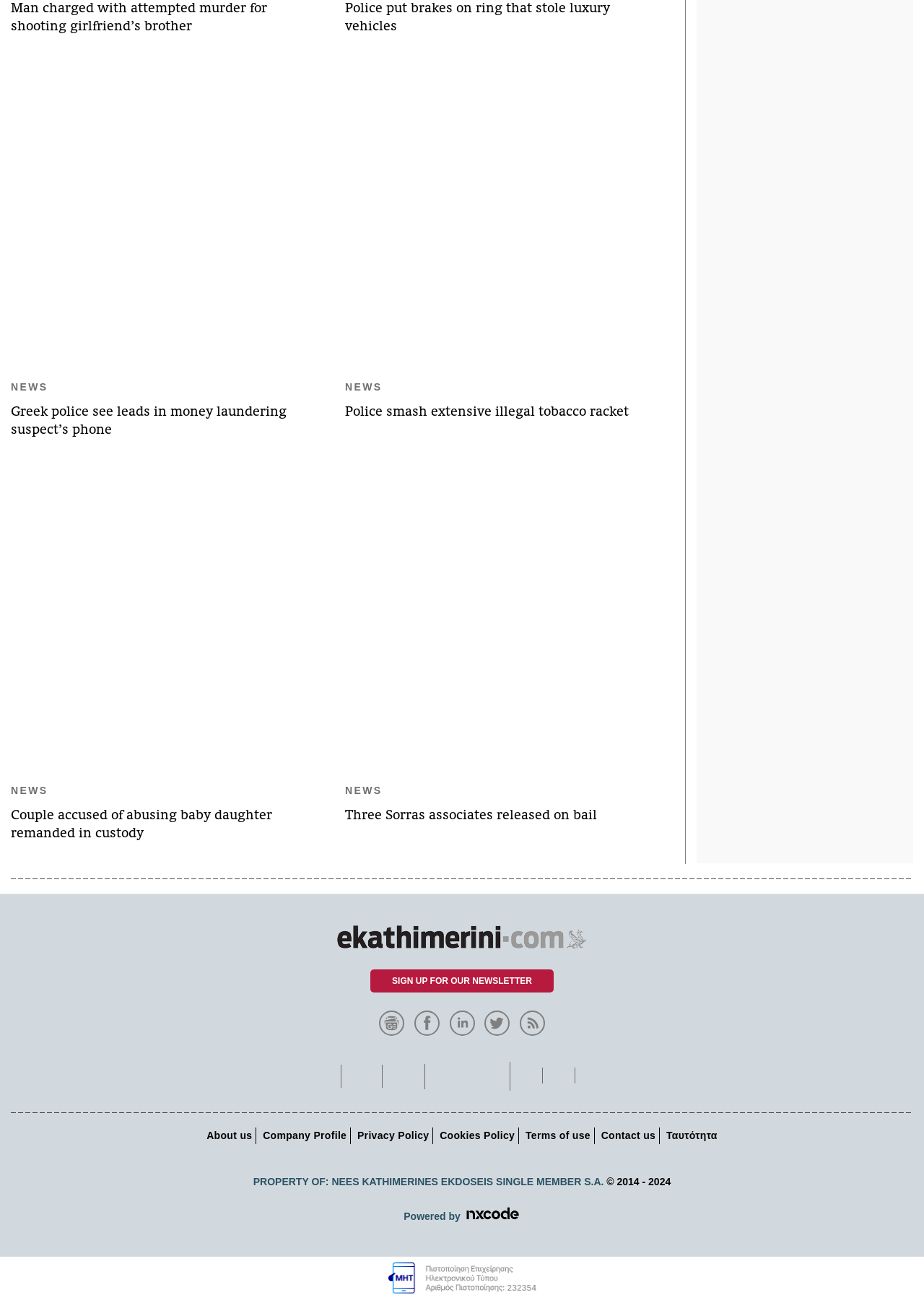Could you find the bounding box coordinates of the clickable area to complete this instruction: "Contact us"?

[0.647, 0.866, 0.713, 0.881]